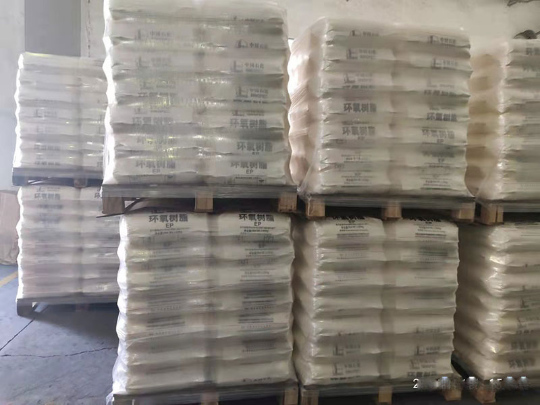Explain the image thoroughly, highlighting all key elements.

The image showcases neatly stacked bags of epoxy resin, a synthetic compound primarily composed of a resin and a hardener, which is renowned for its strength and durability. The bags are palletized and arranged in a warehouse, reflecting a well-organized storage system. The labels on the bags indicate that they contain epoxy resin, highlighting its industrial significance and typical use in various applications, including construction, manufacturing, and art. This versatile material is valued for its excellent adhesive properties and resistance to environmental factors, making it suitable for diverse usages in different sectors. The clear presentation of the product suggests a focus on quality and accessibility for potential customers in need of epoxy resin solutions.